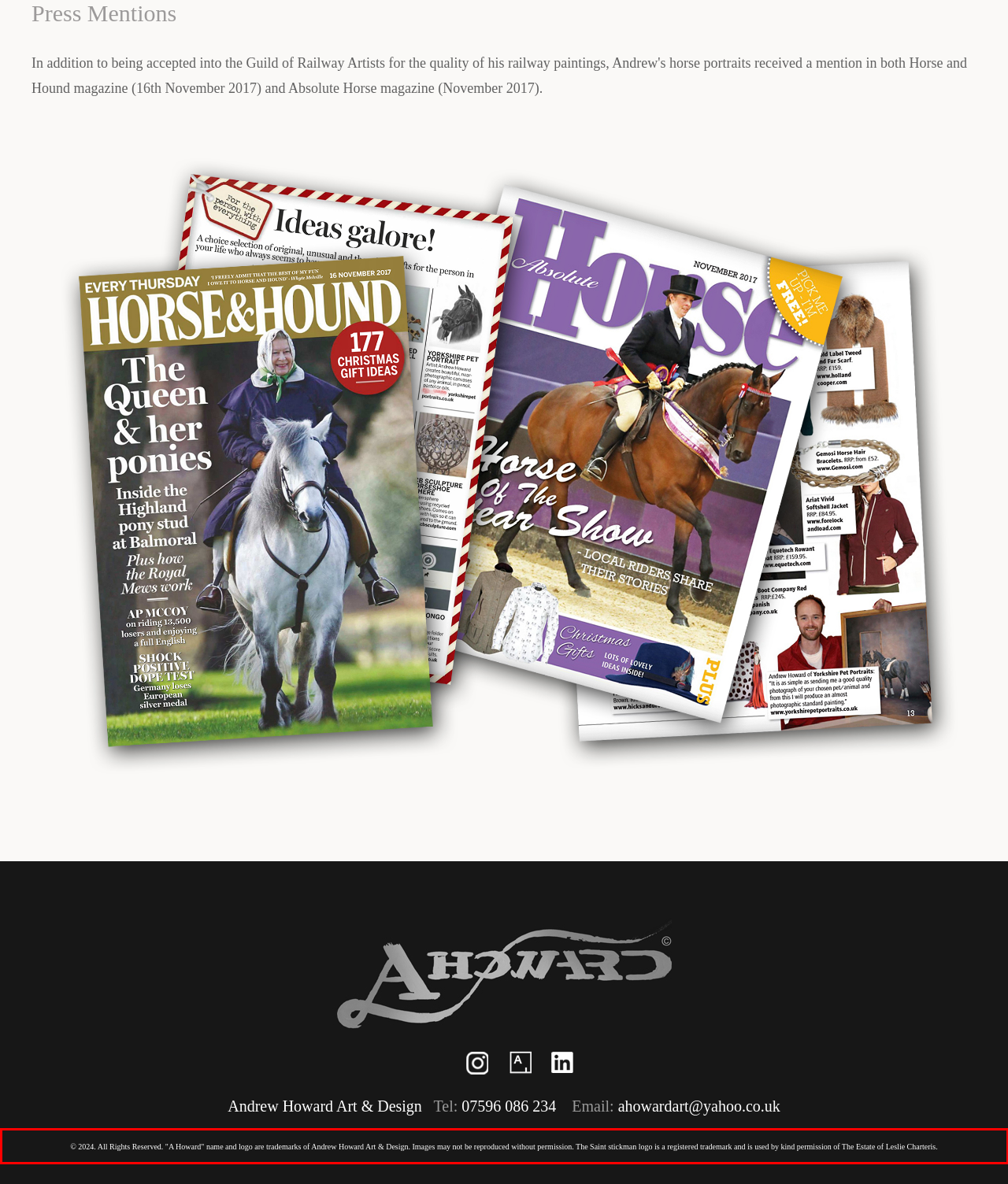Identify the text inside the red bounding box in the provided webpage screenshot and transcribe it.

© 2024. All Rights Reserved. "A Howard" name and logo are trademarks of Andrew Howard Art & Design. Images may not be reproduced without permission. The Saint stickman logo is a registered trademark and is used by kind permission of The Estate of Leslie Charteris.